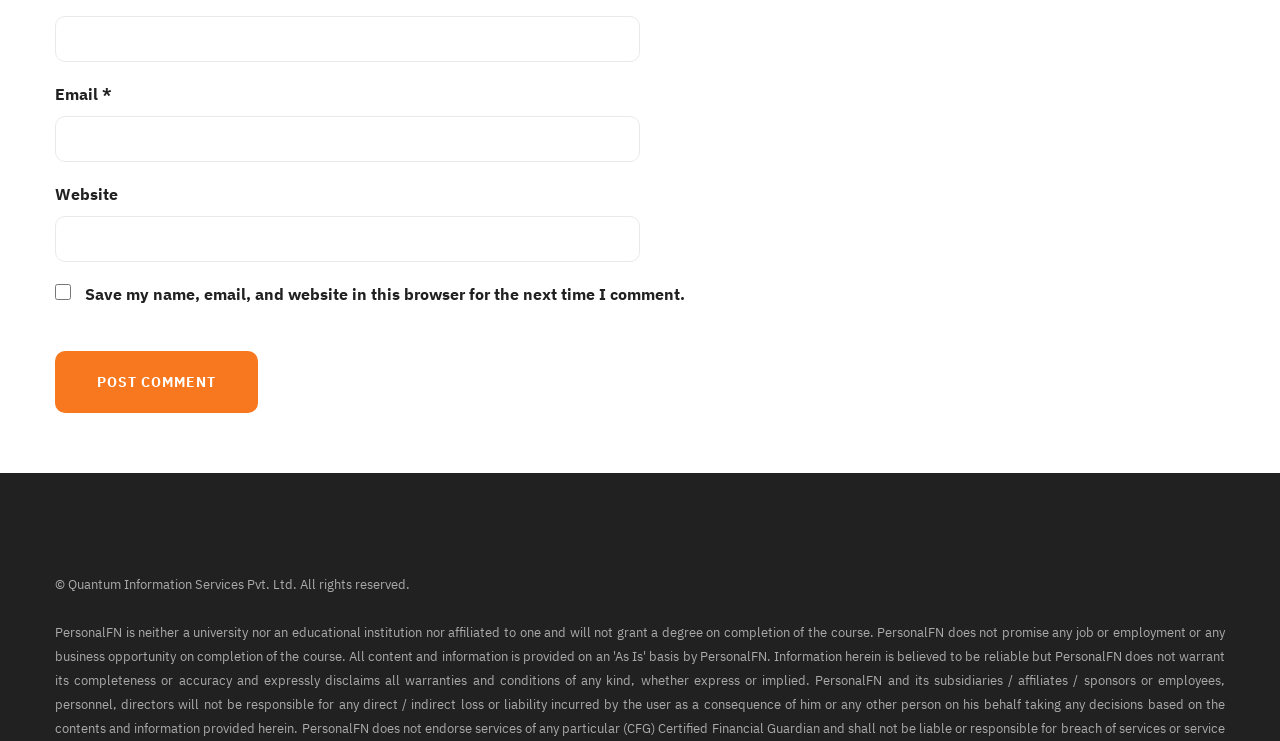What is the button's function?
Give a comprehensive and detailed explanation for the question.

The button's function is to post a comment, as indicated by the StaticText 'POST COMMENT' inside the button element.